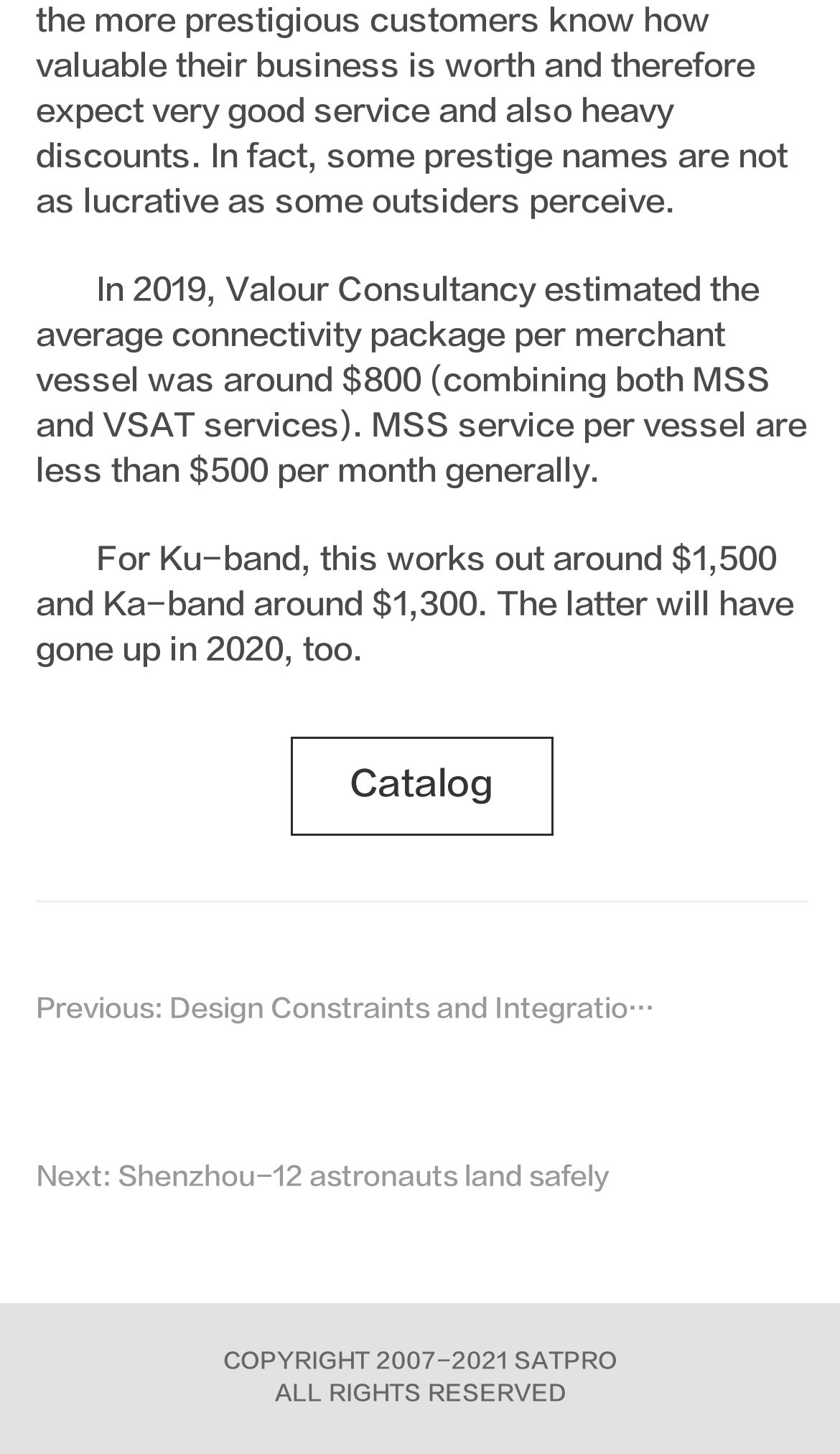Extract the bounding box of the UI element described as: "Next: Shenzhou-12 astronauts land safely".

[0.043, 0.751, 0.779, 0.866]